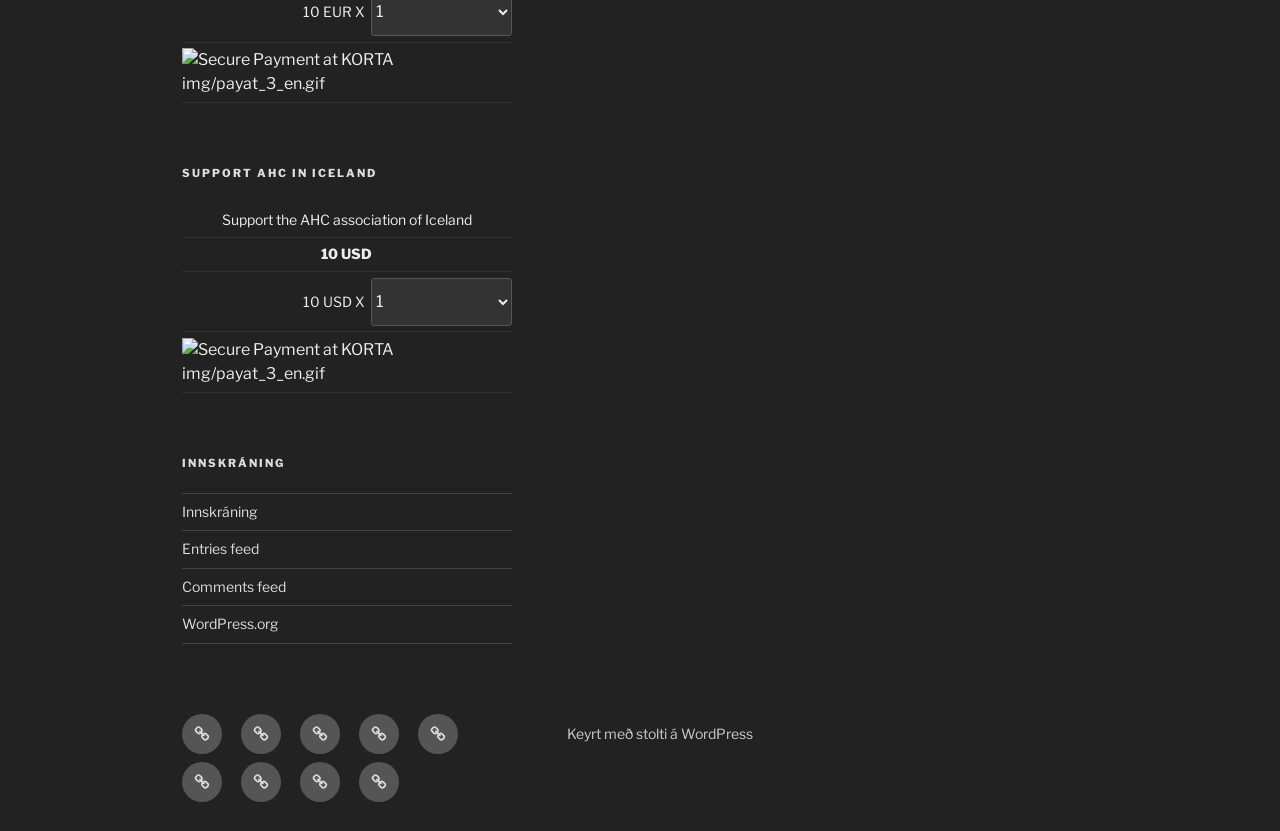Could you provide the bounding box coordinates for the portion of the screen to click to complete this instruction: "Click the DONATION link"?

[0.142, 0.916, 0.173, 0.965]